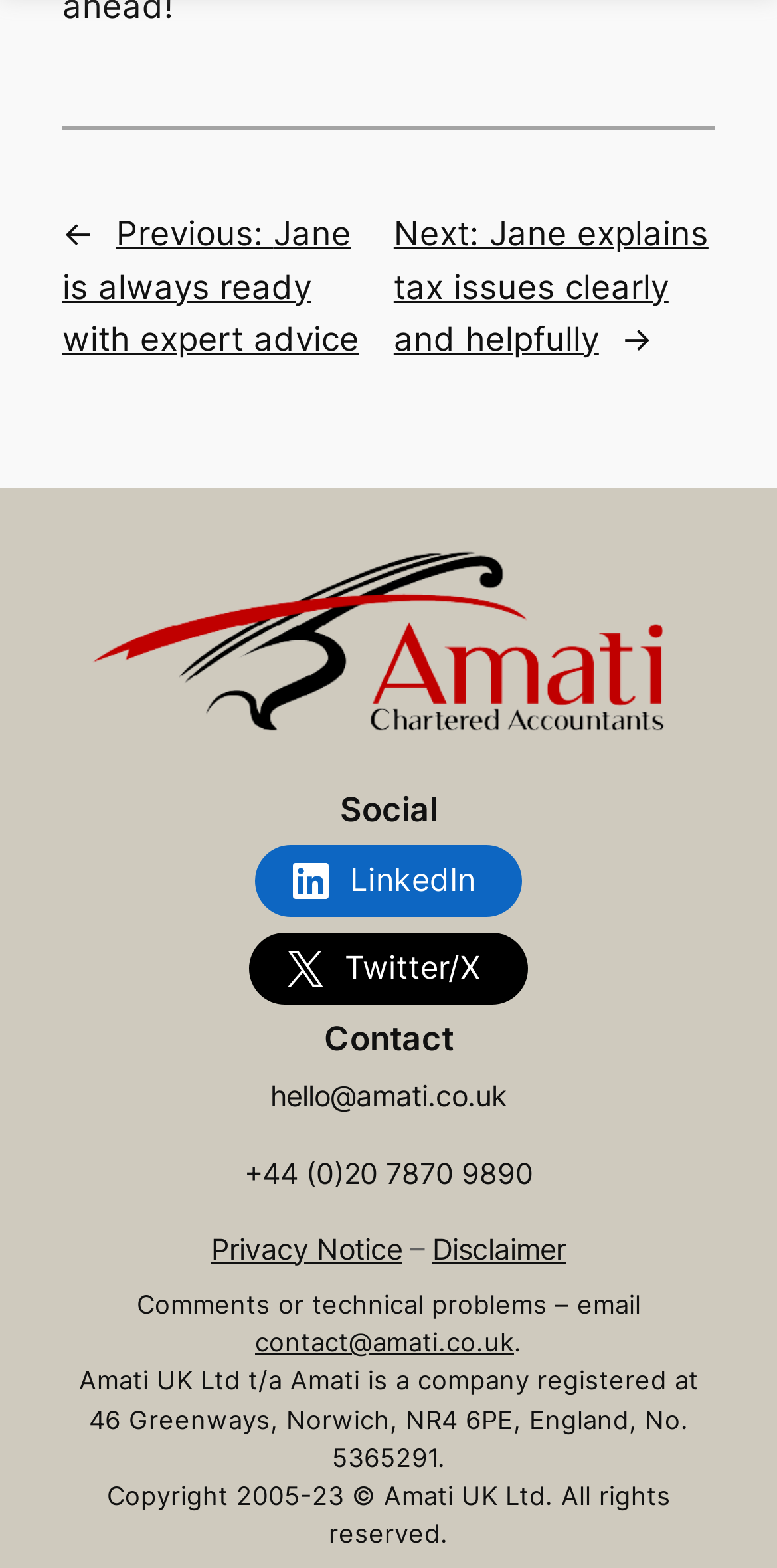Provide the bounding box coordinates in the format (top-left x, top-left y, bottom-right x, bottom-right y). All values are floating point numbers between 0 and 1. Determine the bounding box coordinate of the UI element described as: Privacy Notice

[0.272, 0.785, 0.518, 0.807]